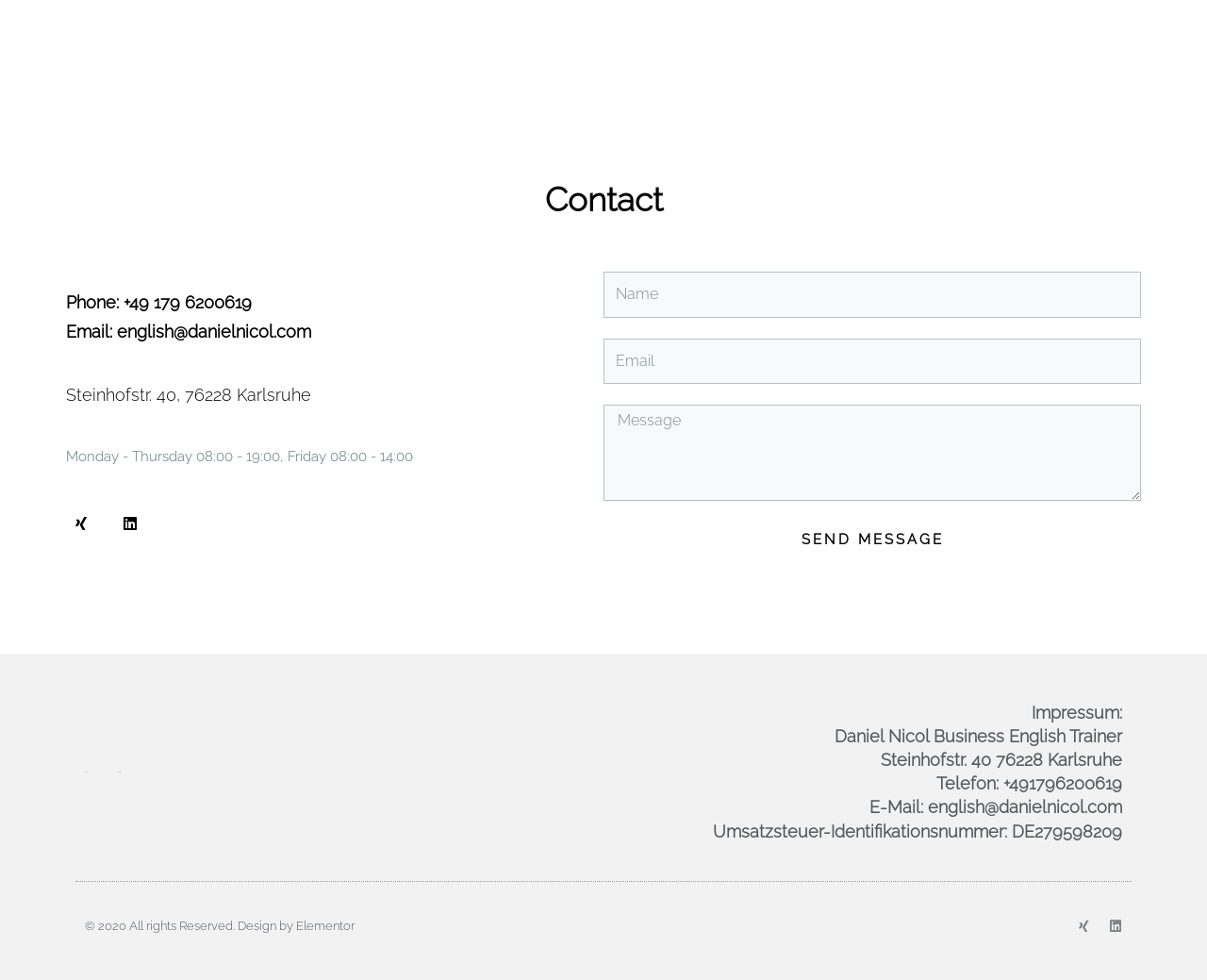What is the purpose of the textboxes?
Refer to the screenshot and answer in one word or phrase.

To send a message